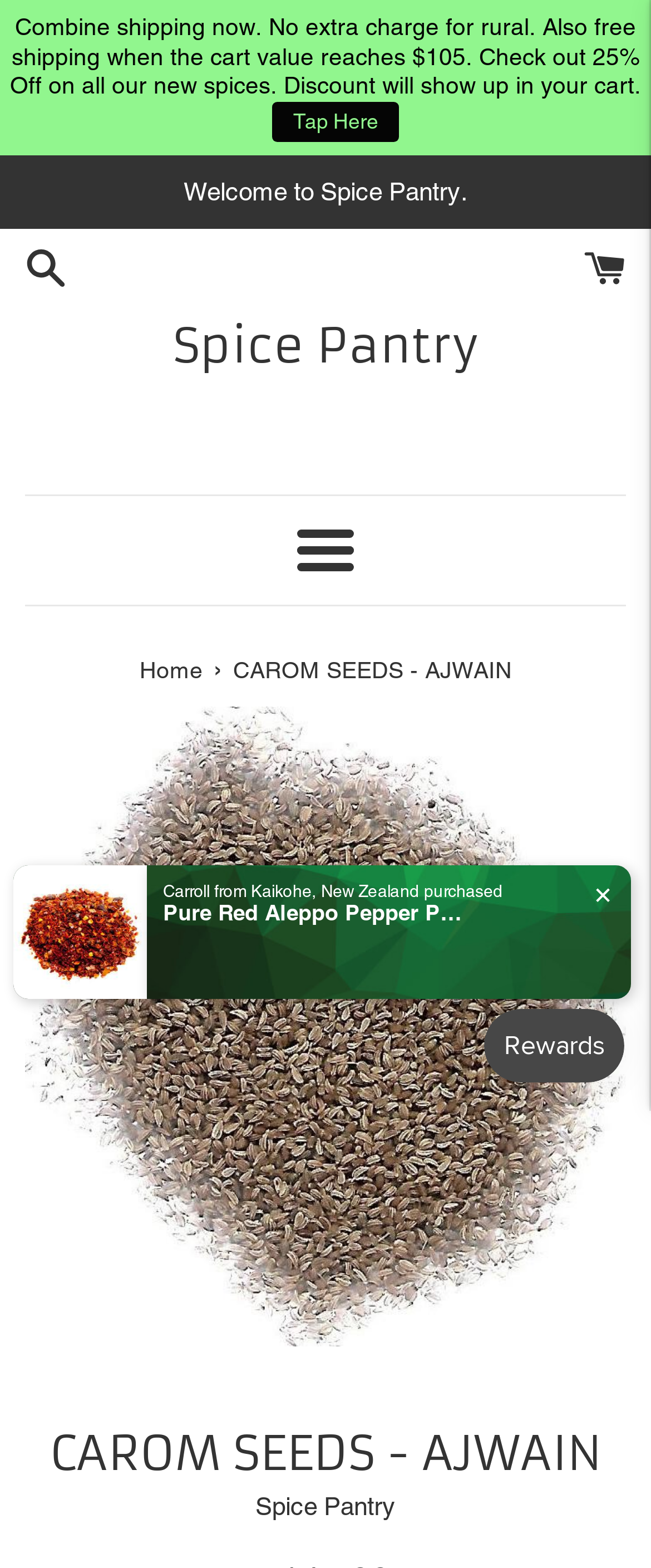Using the information in the image, give a detailed answer to the following question: Is there a navigation menu on the page?

There is a navigation menu on the page, which can be found in the navigation element with the text 'You are here', containing links to other pages, including the 'Home' page.